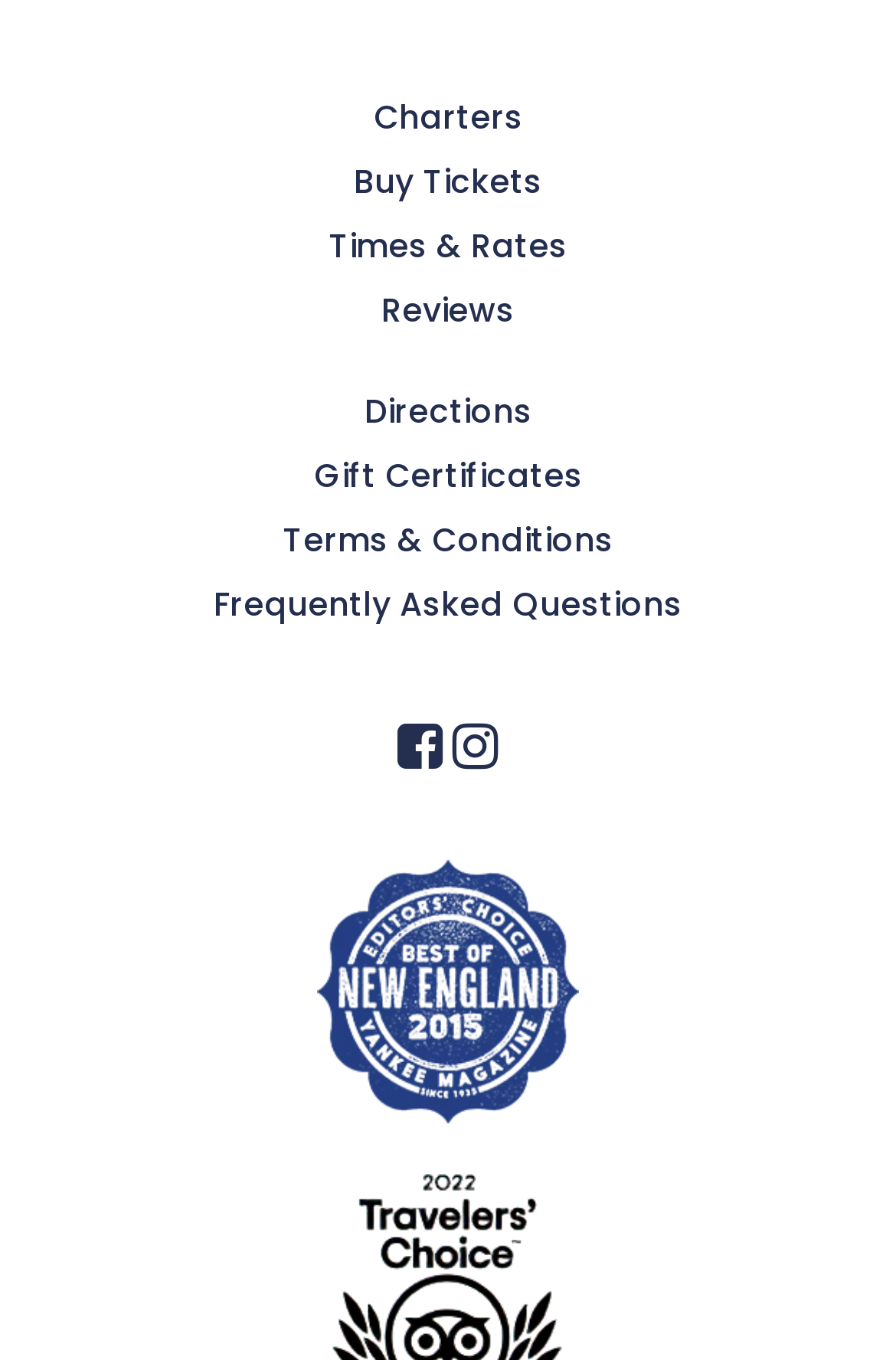Please find and report the bounding box coordinates of the element to click in order to perform the following action: "Purchase tickets". The coordinates should be expressed as four float numbers between 0 and 1, in the format [left, top, right, bottom].

[0.395, 0.117, 0.605, 0.15]